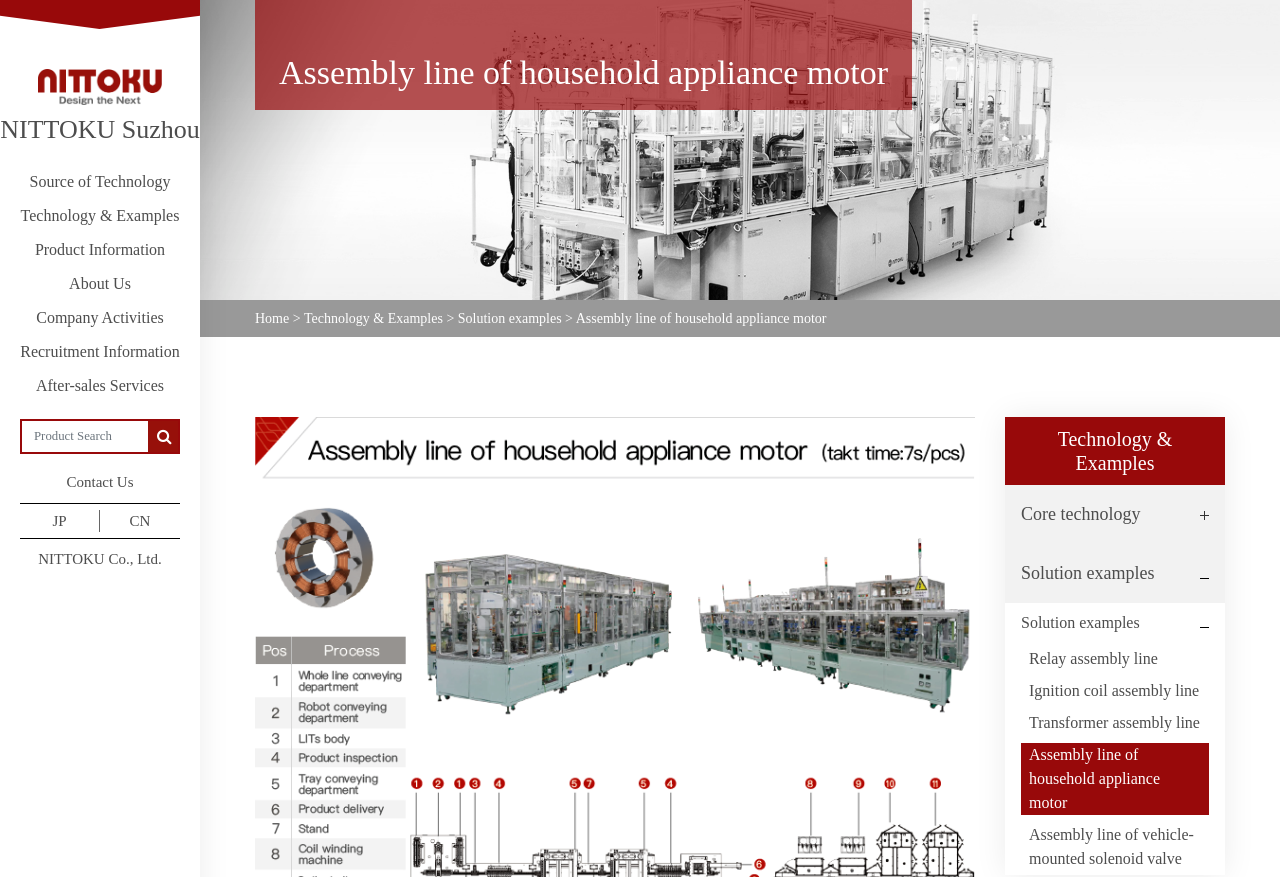How many language options are available?
Using the visual information from the image, give a one-word or short-phrase answer.

2